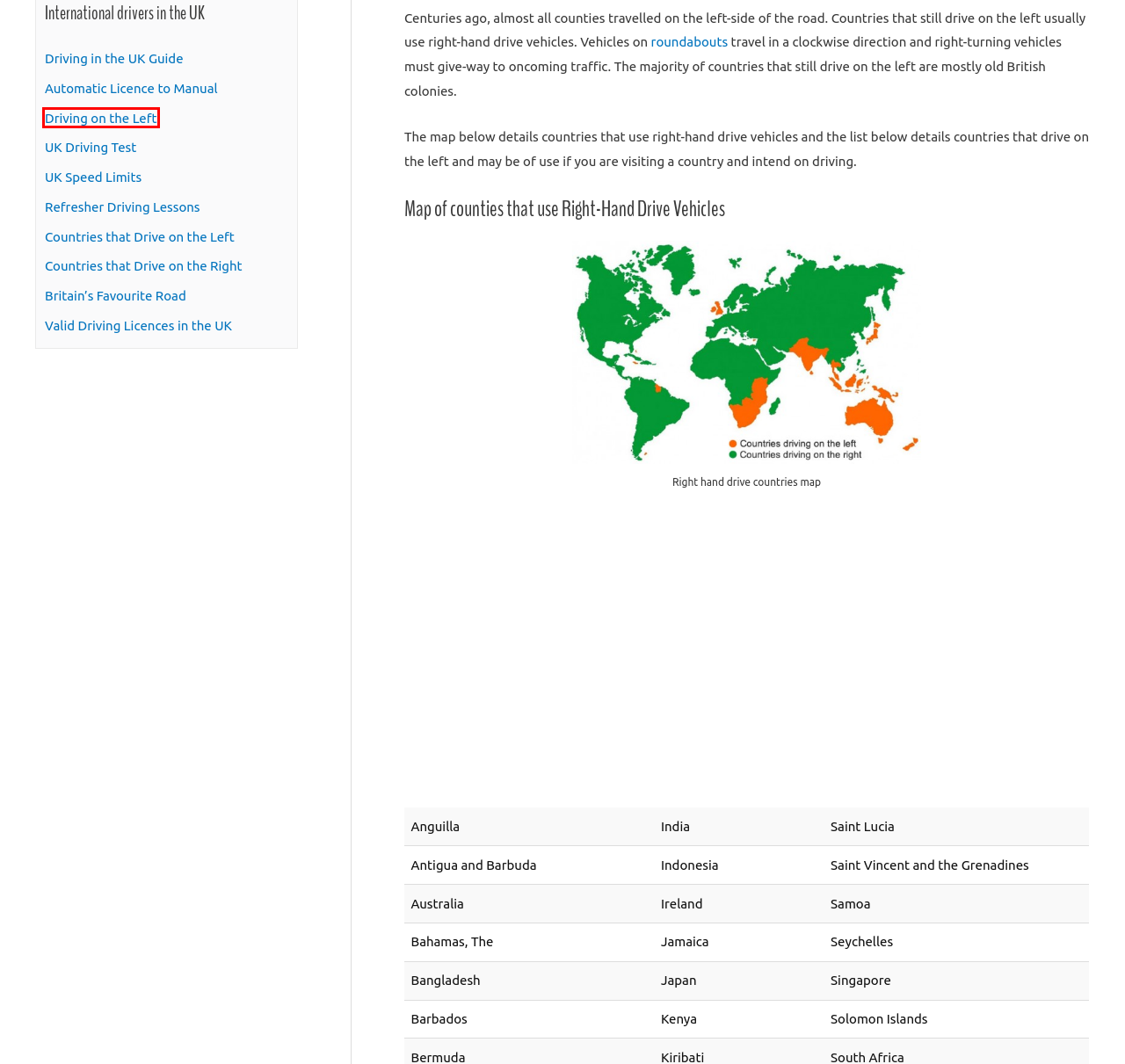Given a screenshot of a webpage with a red bounding box around an element, choose the most appropriate webpage description for the new page displayed after clicking the element within the bounding box. Here are the candidates:
A. Refresher Driving Lessons
B. UK Speed Limits
C. Learning Roundabouts for Driving
D. UK Driving Test
E. Countries that Drive on the Right
F. Valid Driving Licences in the UK
G. Automatic Licence to Manual
H. Driving on the Left

H